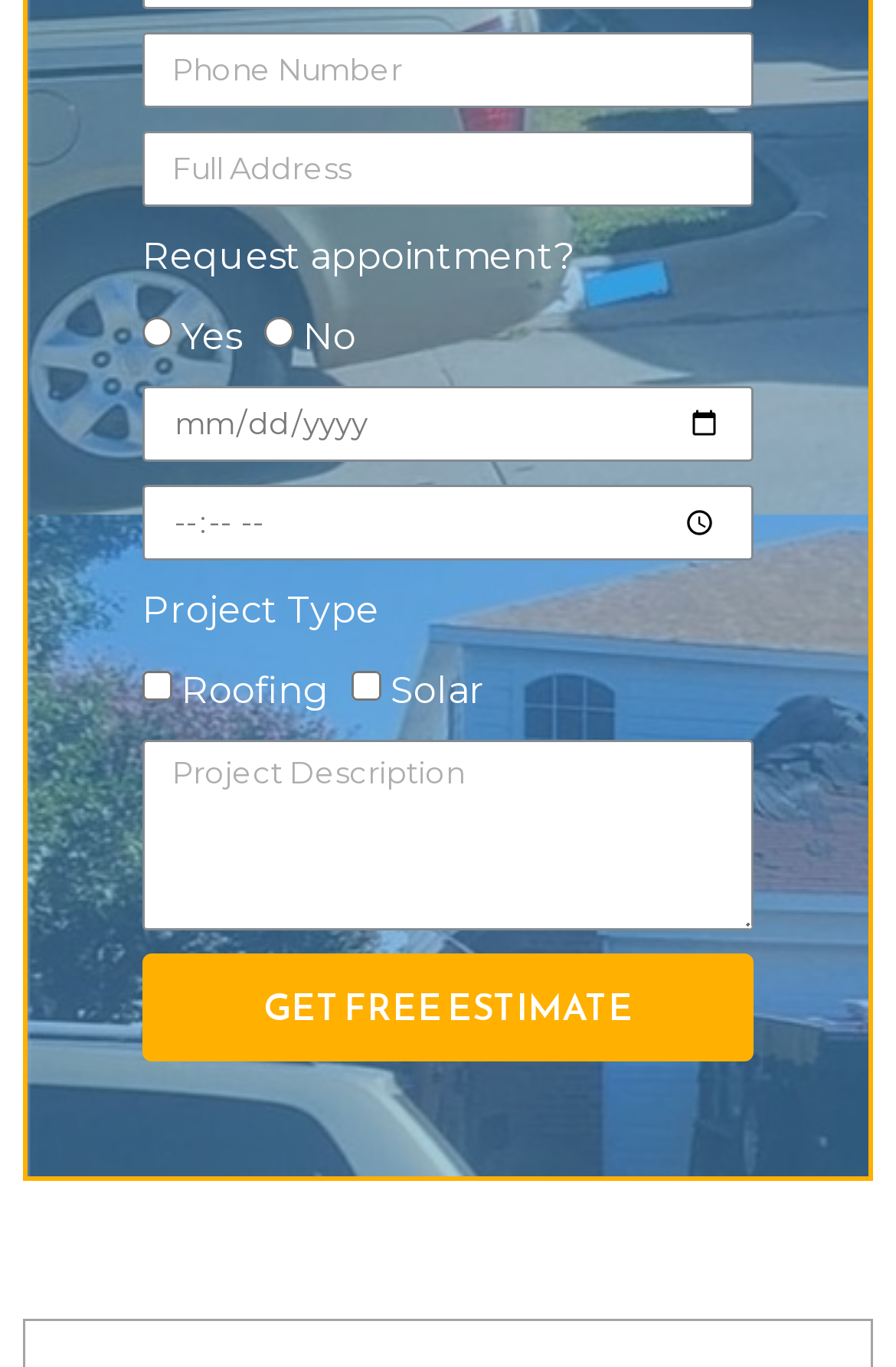Please pinpoint the bounding box coordinates for the region I should click to adhere to this instruction: "Select project type".

[0.159, 0.43, 0.423, 0.462]